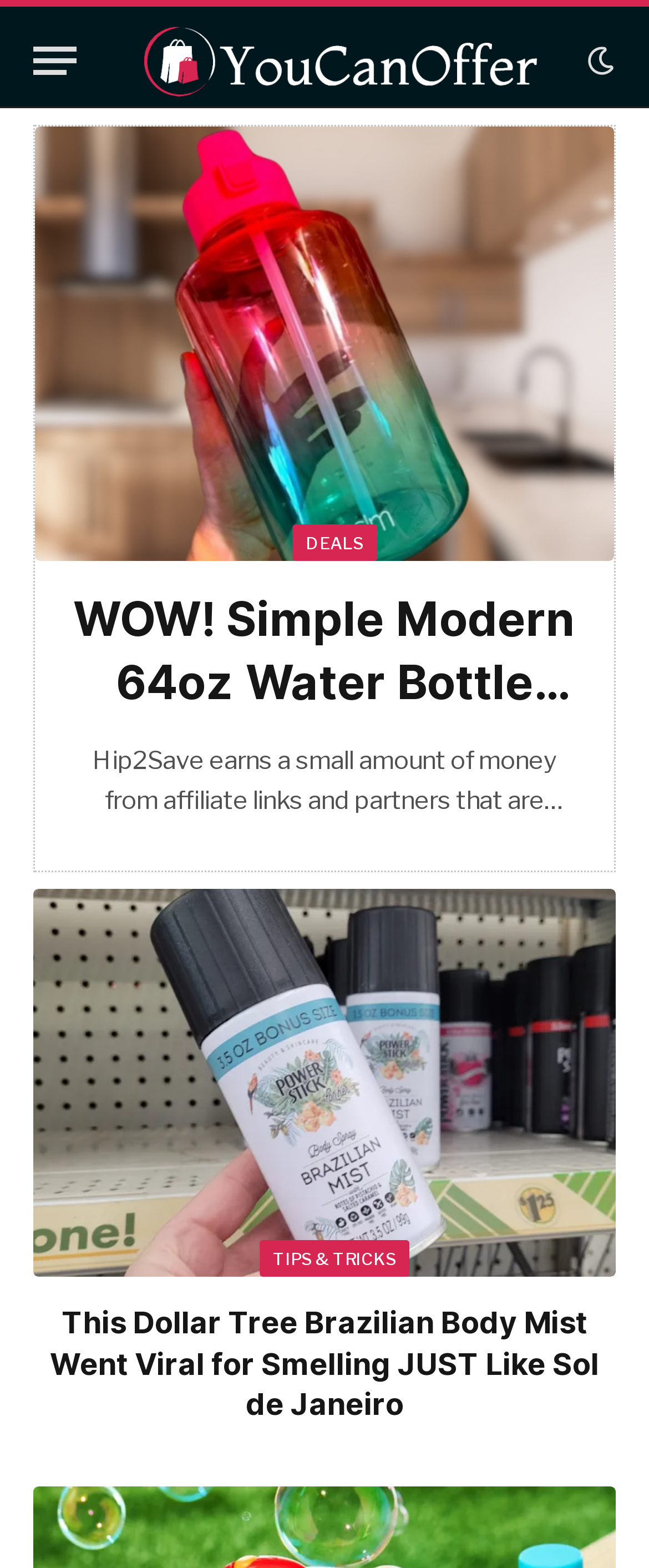Determine the bounding box coordinates of the clickable element to achieve the following action: 'Click the menu button'. Provide the coordinates as four float values between 0 and 1, formatted as [left, top, right, bottom].

[0.051, 0.015, 0.118, 0.063]